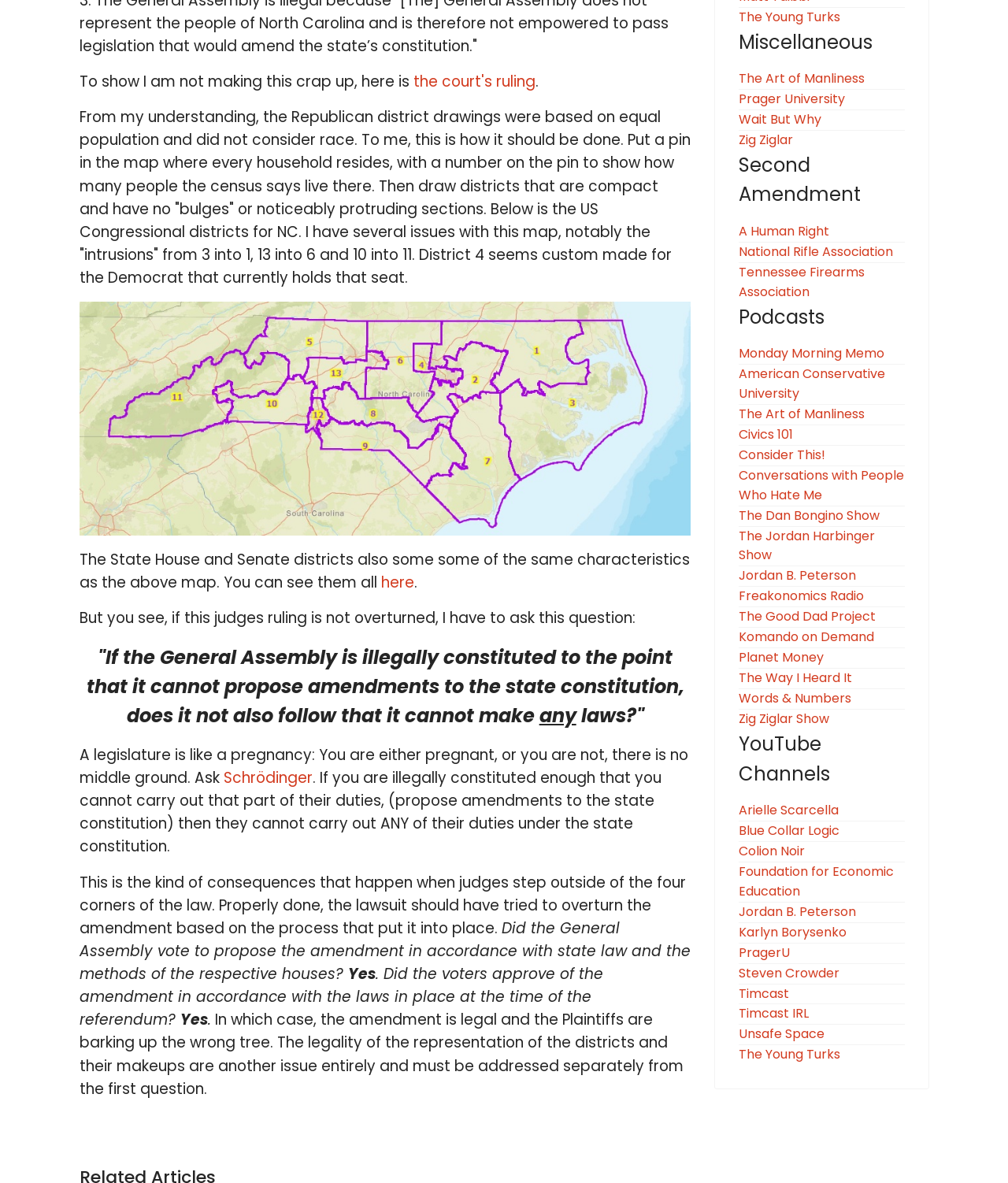Please determine the bounding box coordinates of the section I need to click to accomplish this instruction: "Listen to the Jordan Harbinger Show podcast".

[0.733, 0.445, 0.868, 0.477]